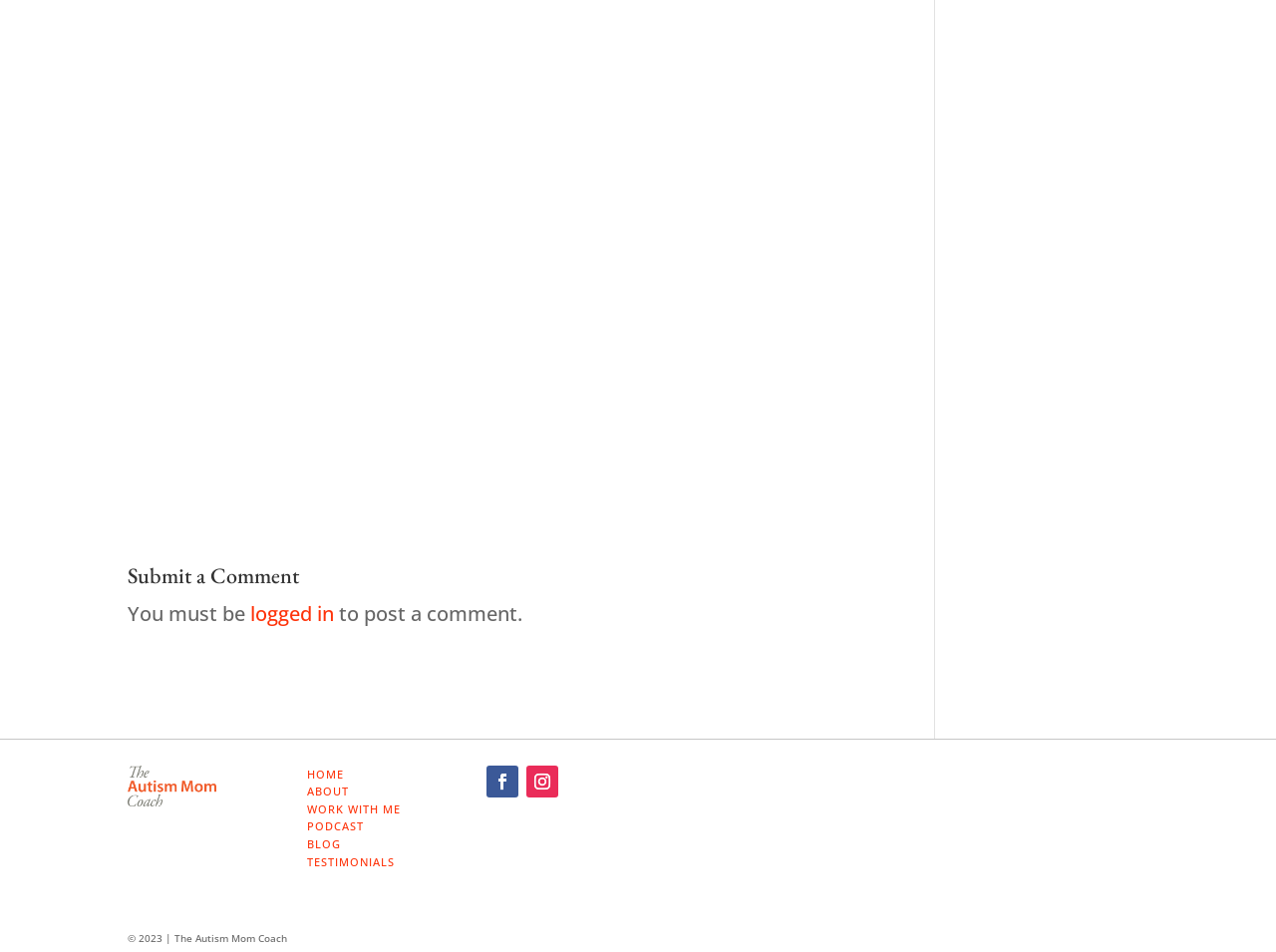Pinpoint the bounding box coordinates of the clickable area necessary to execute the following instruction: "Click the 'HOME' link". The coordinates should be given as four float numbers between 0 and 1, namely [left, top, right, bottom].

[0.241, 0.805, 0.27, 0.821]